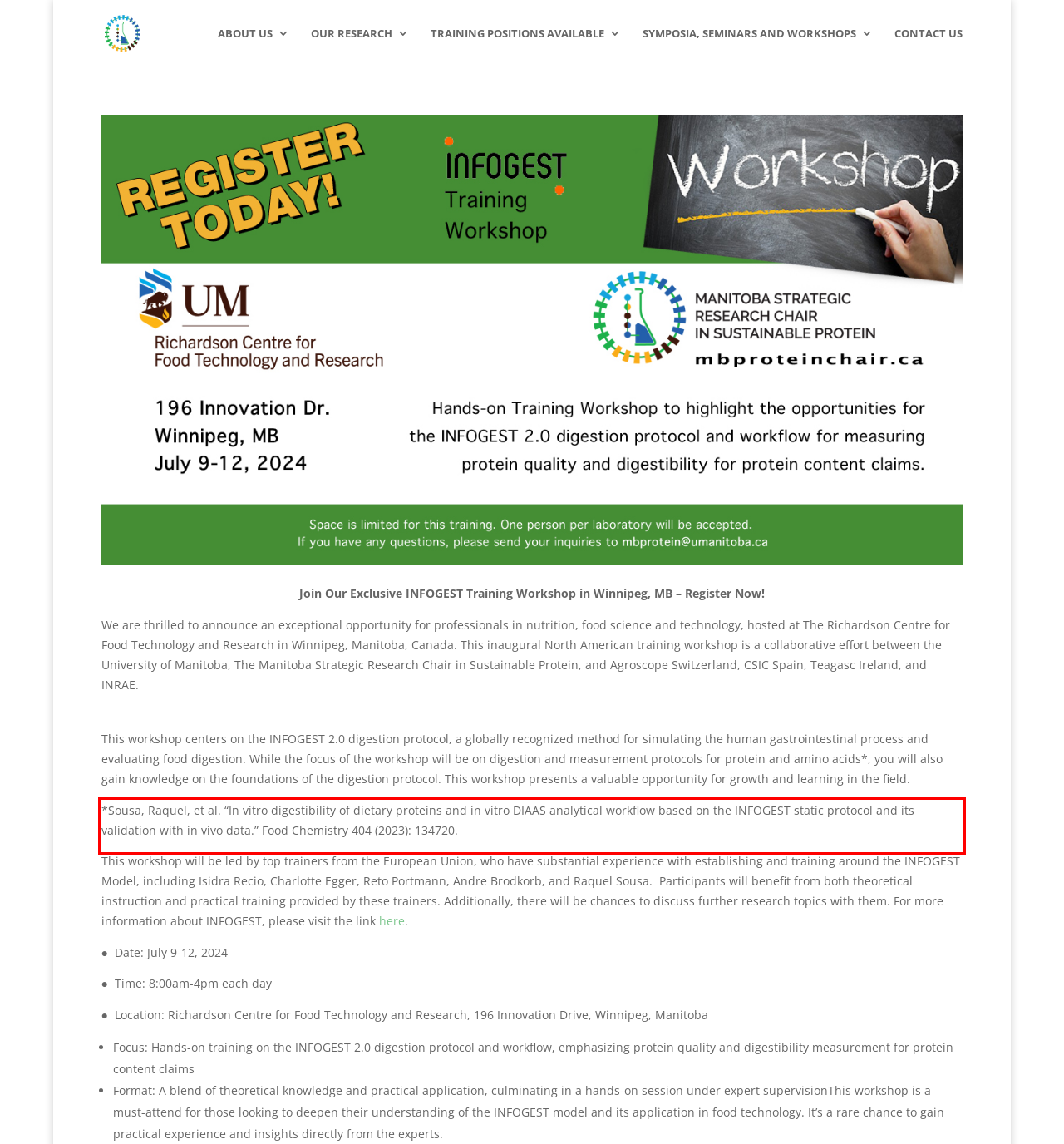Examine the screenshot of the webpage, locate the red bounding box, and generate the text contained within it.

*Sousa, Raquel, et al. “In vitro digestibility of dietary proteins and in vitro DIAAS analytical workflow based on the INFOGEST static protocol and its validation with in vivo data.” Food Chemistry 404 (2023): 134720.